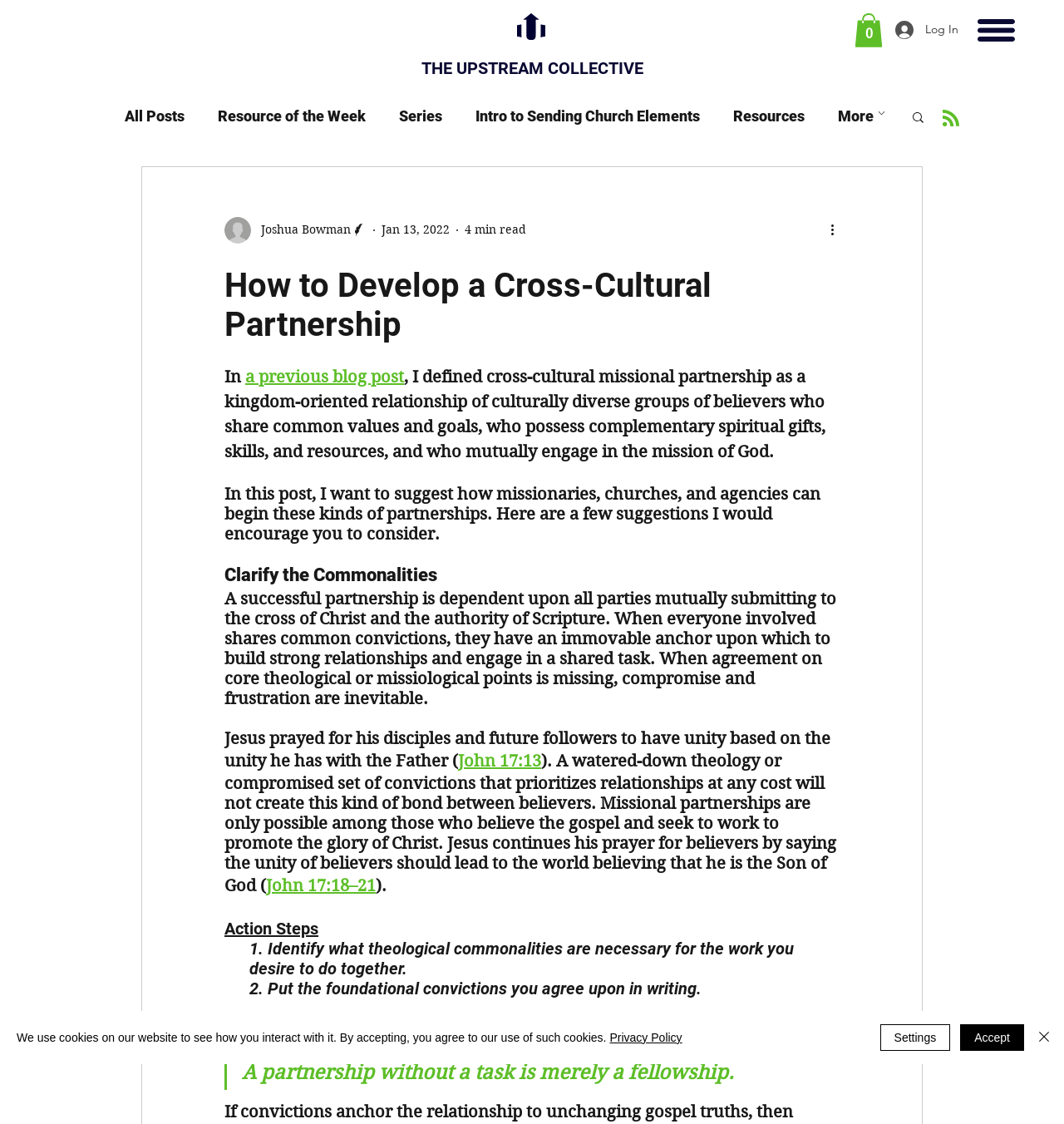Could you specify the bounding box coordinates for the clickable section to complete the following instruction: "Click the 'Cart with 0 items' button"?

[0.803, 0.012, 0.83, 0.042]